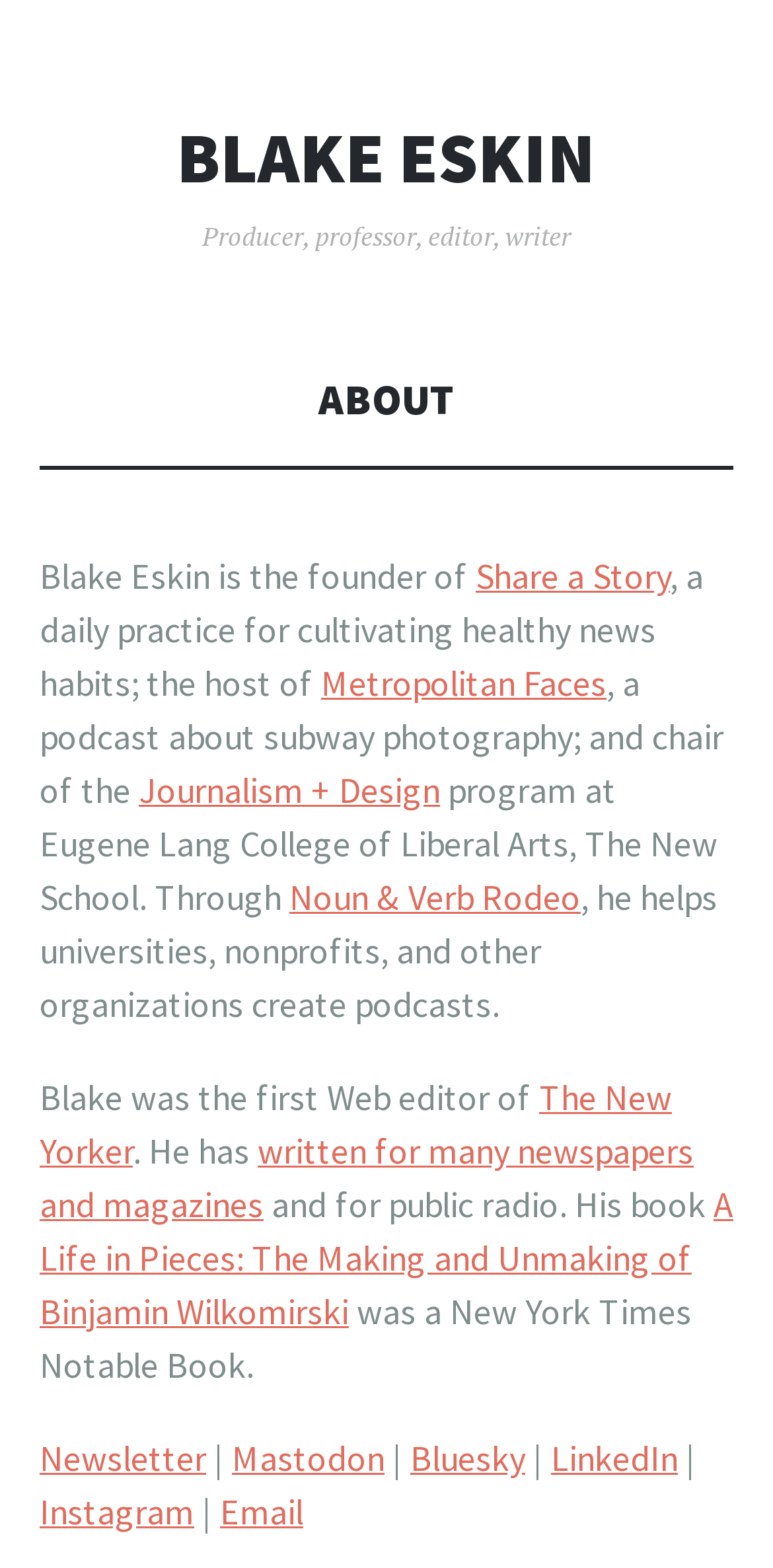What is the name of the podcast hosted by Blake Eskin?
Please analyze the image and answer the question with as much detail as possible.

The webpage mentions that Blake Eskin is the host of 'Metropolitan Faces', a podcast about subway photography, which is linked to from the text 'the host of Metropolitan Faces'.